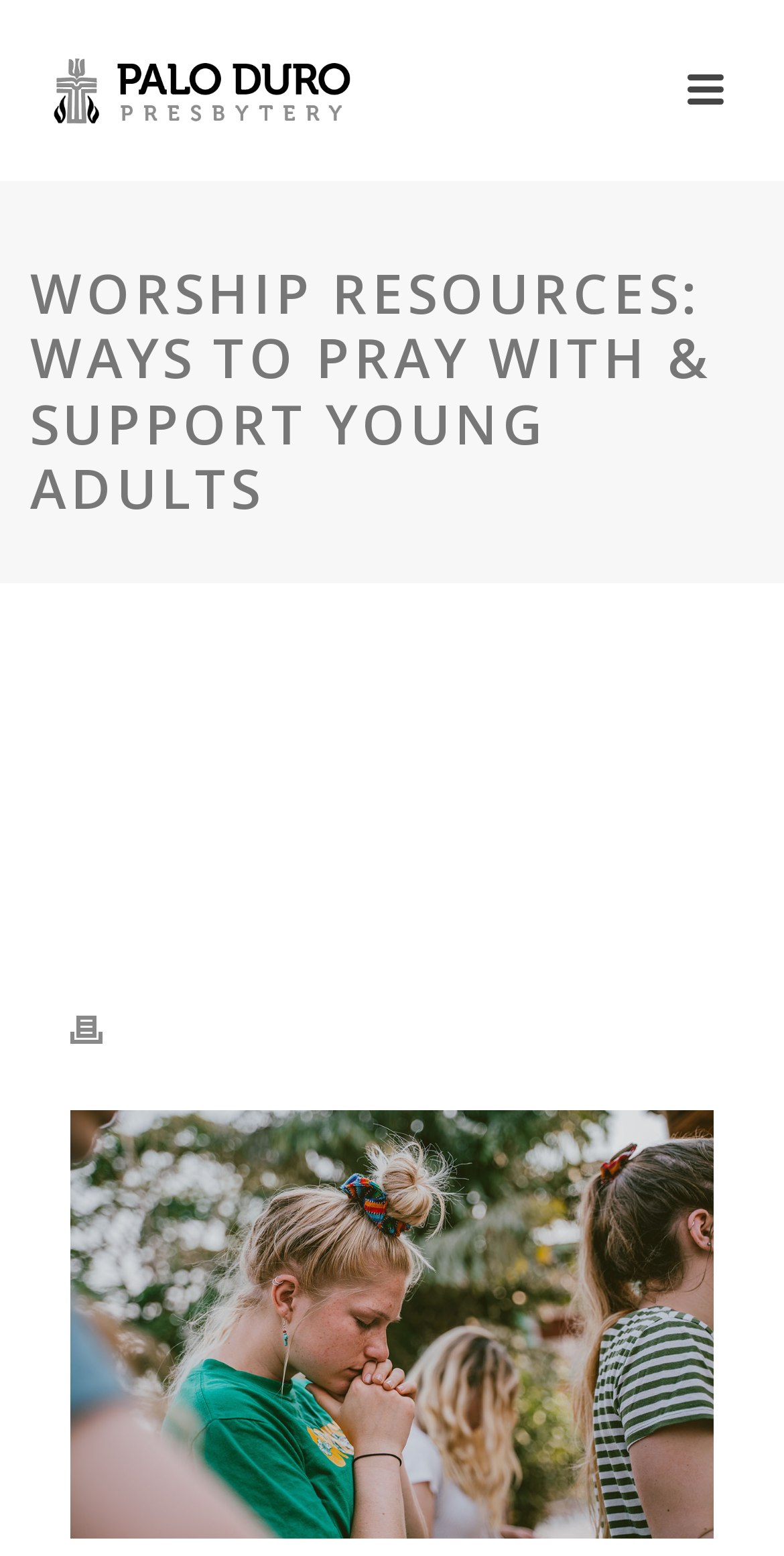Based on the image, provide a detailed response to the question:
What is the purpose of the link 'Print'?

The link 'Print' is located below the main heading, and it is likely that its purpose is to allow users to print the webpage content, possibly for offline use or reference.